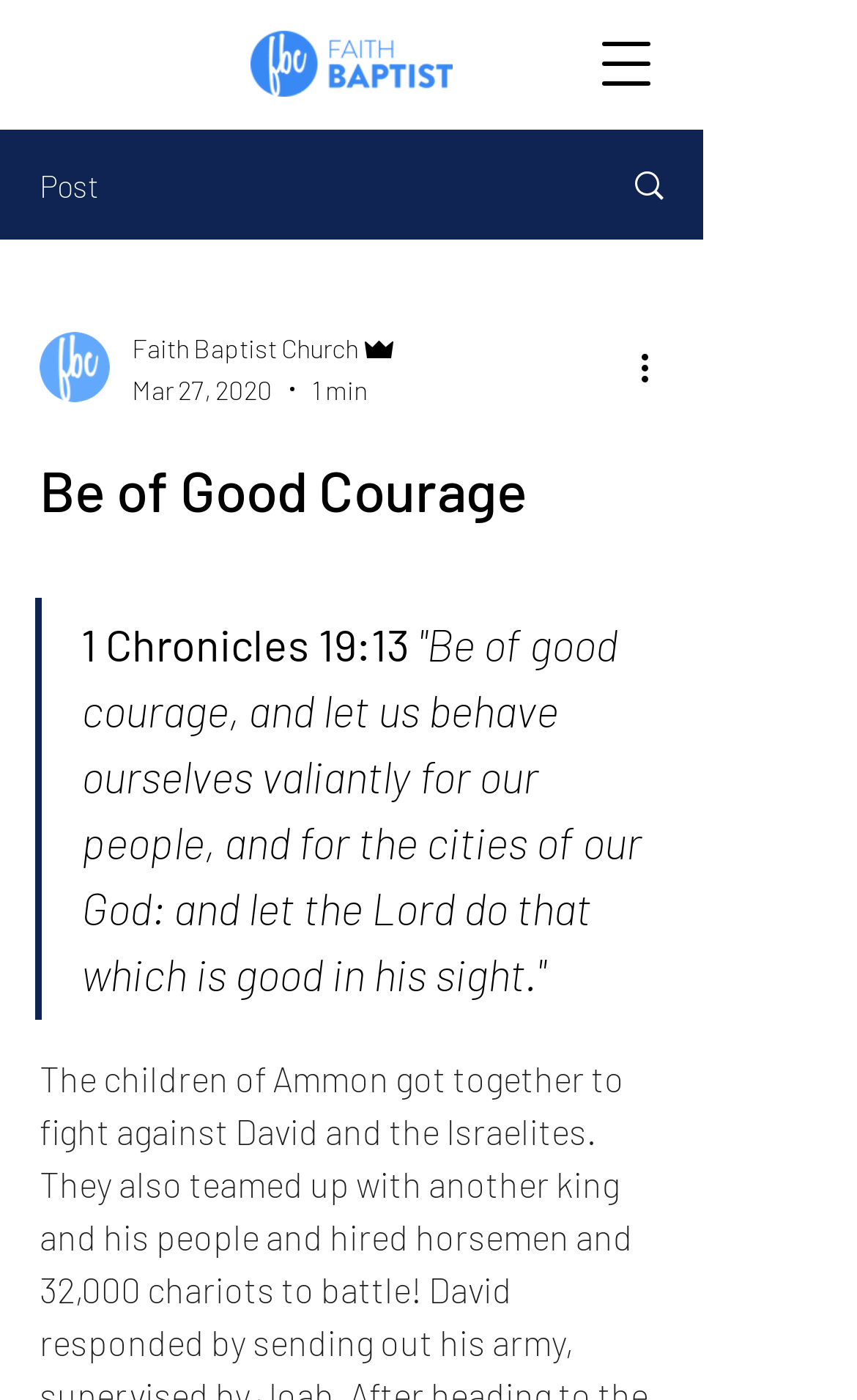Predict the bounding box of the UI element based on the description: "Search". The coordinates should be four float numbers between 0 and 1, formatted as [left, top, right, bottom].

[0.695, 0.094, 0.818, 0.17]